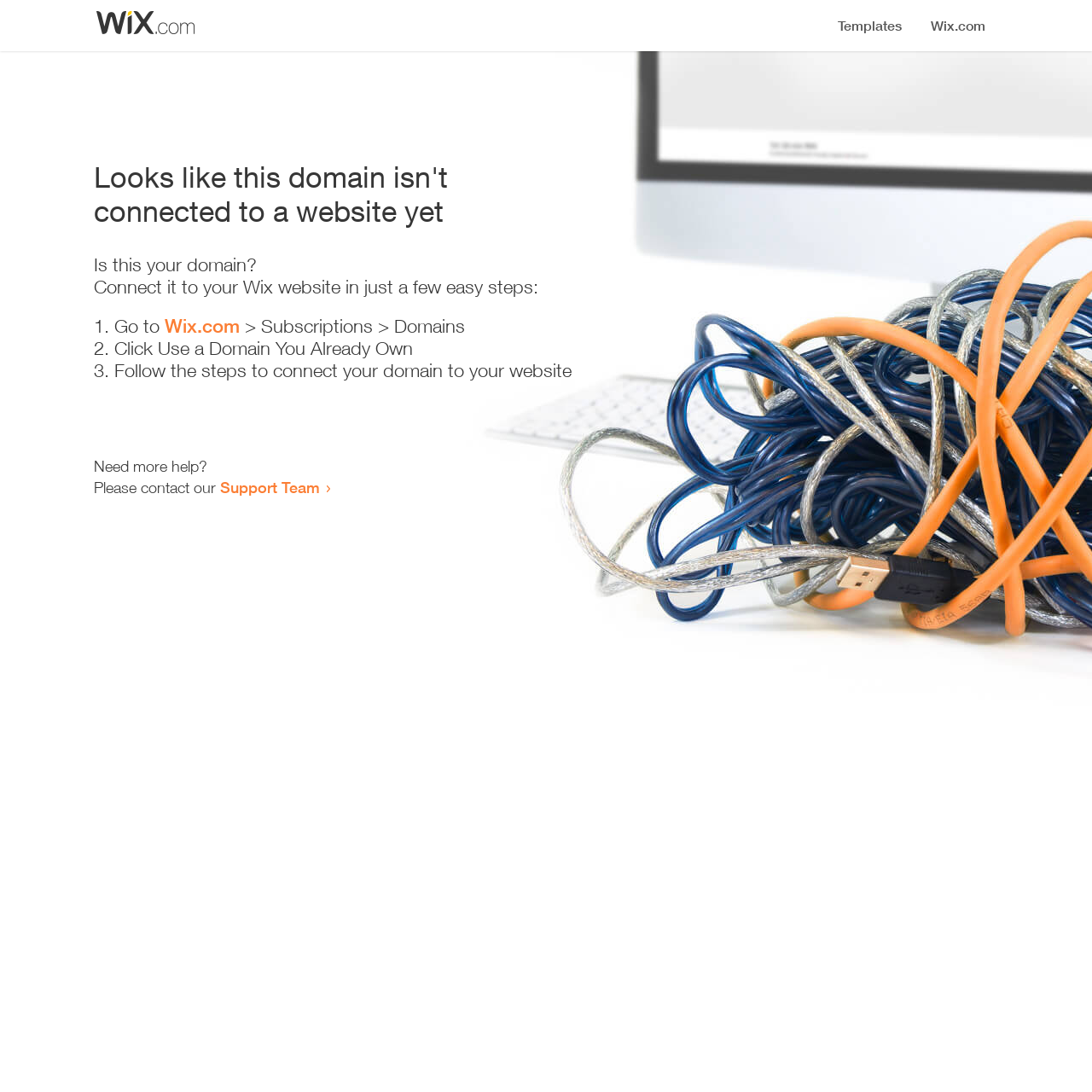Analyze the image and provide a detailed answer to the question: What is the purpose of the webpage?

The webpage appears to be a guide for users to connect their domain to their Wix website, providing step-by-step instructions and support resources.